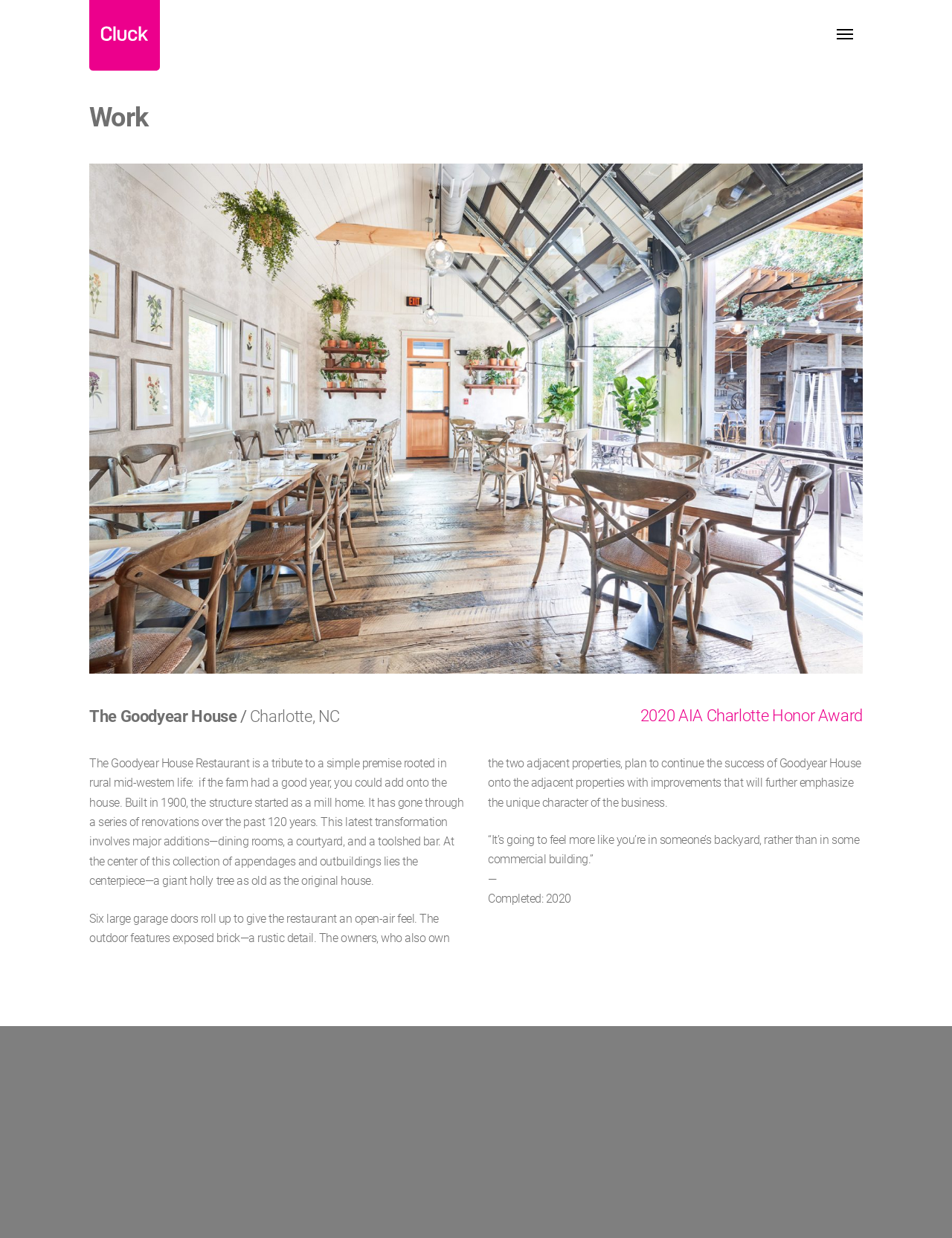Where is the restaurant located?
Using the image, give a concise answer in the form of a single word or short phrase.

Charlotte, NC